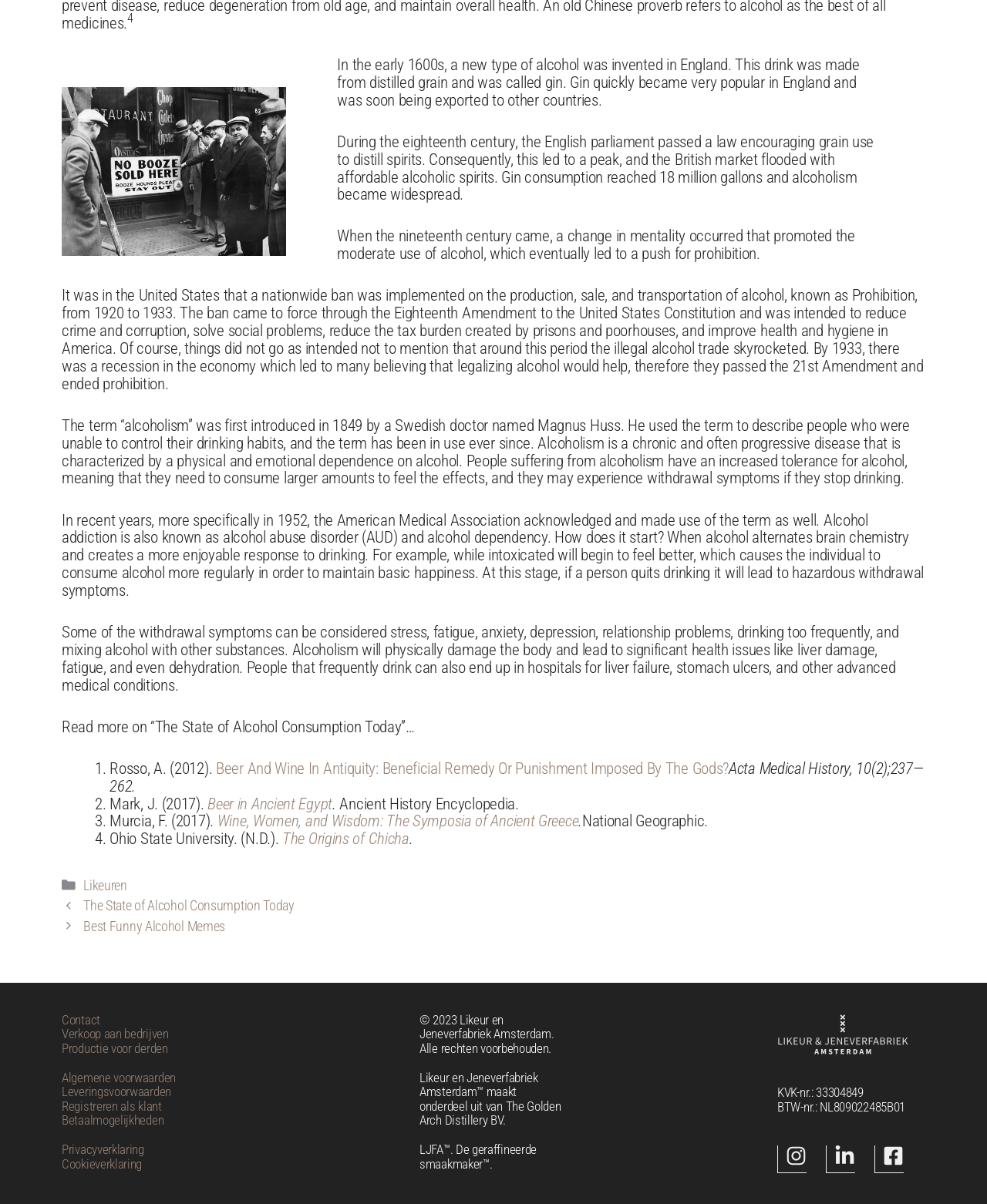What is the name of the amendment that ended Prohibition?
Based on the image, provide a one-word or brief-phrase response.

21st Amendment